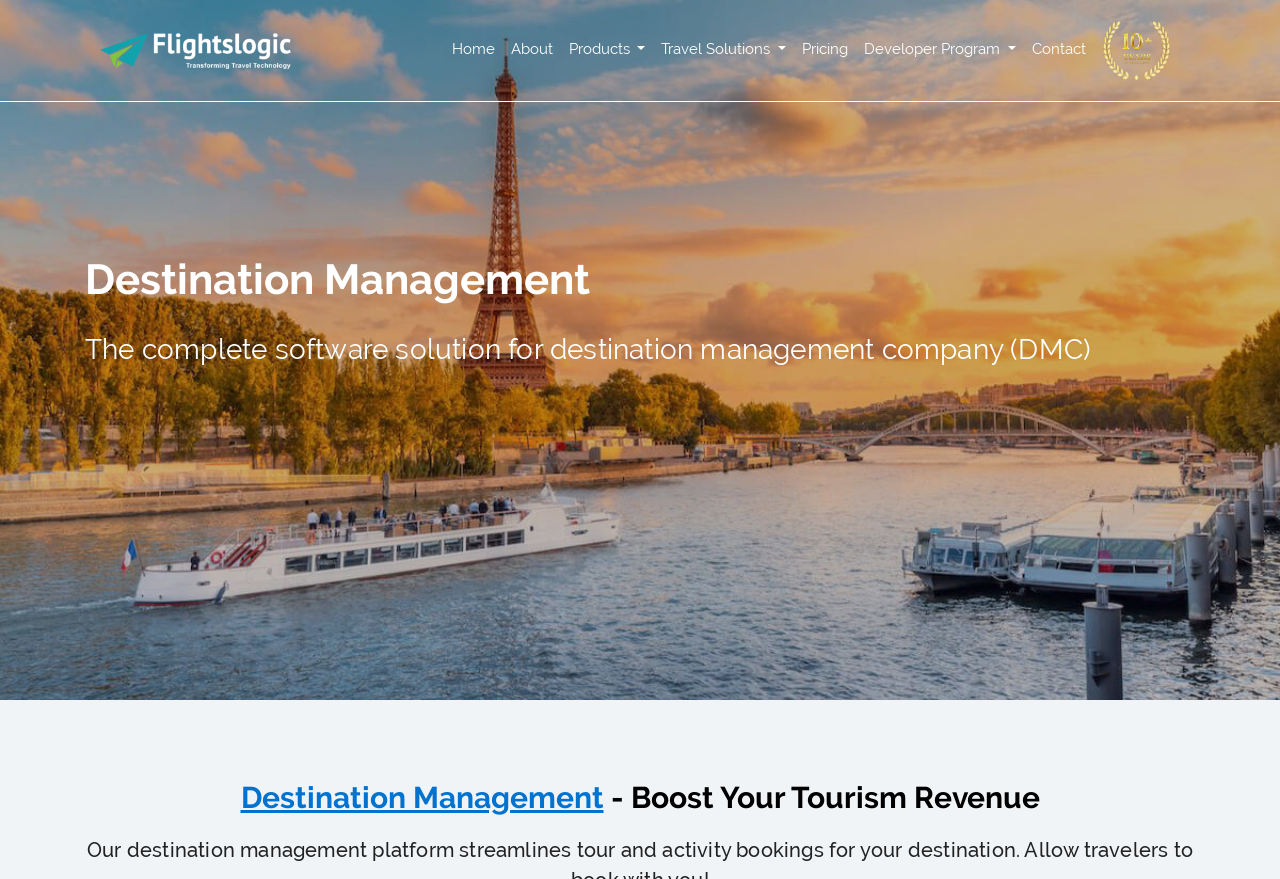Locate the bounding box coordinates of the element that needs to be clicked to carry out the instruction: "Go to Home". The coordinates should be given as four float numbers ranging from 0 to 1, i.e., [left, top, right, bottom].

[0.347, 0.009, 0.393, 0.103]